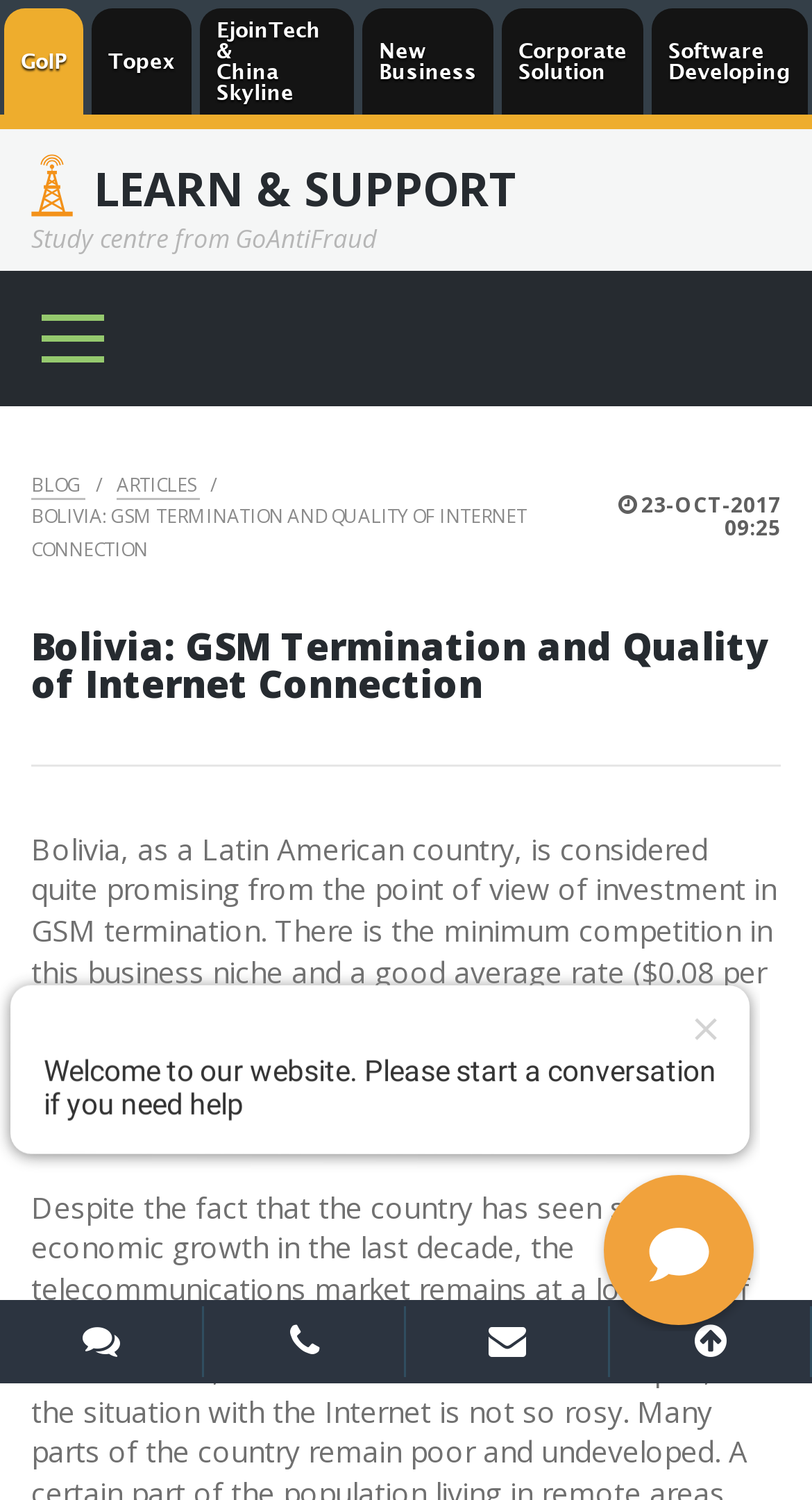What is the date of the article? Based on the screenshot, please respond with a single word or phrase.

23-OCT-2017 09:25